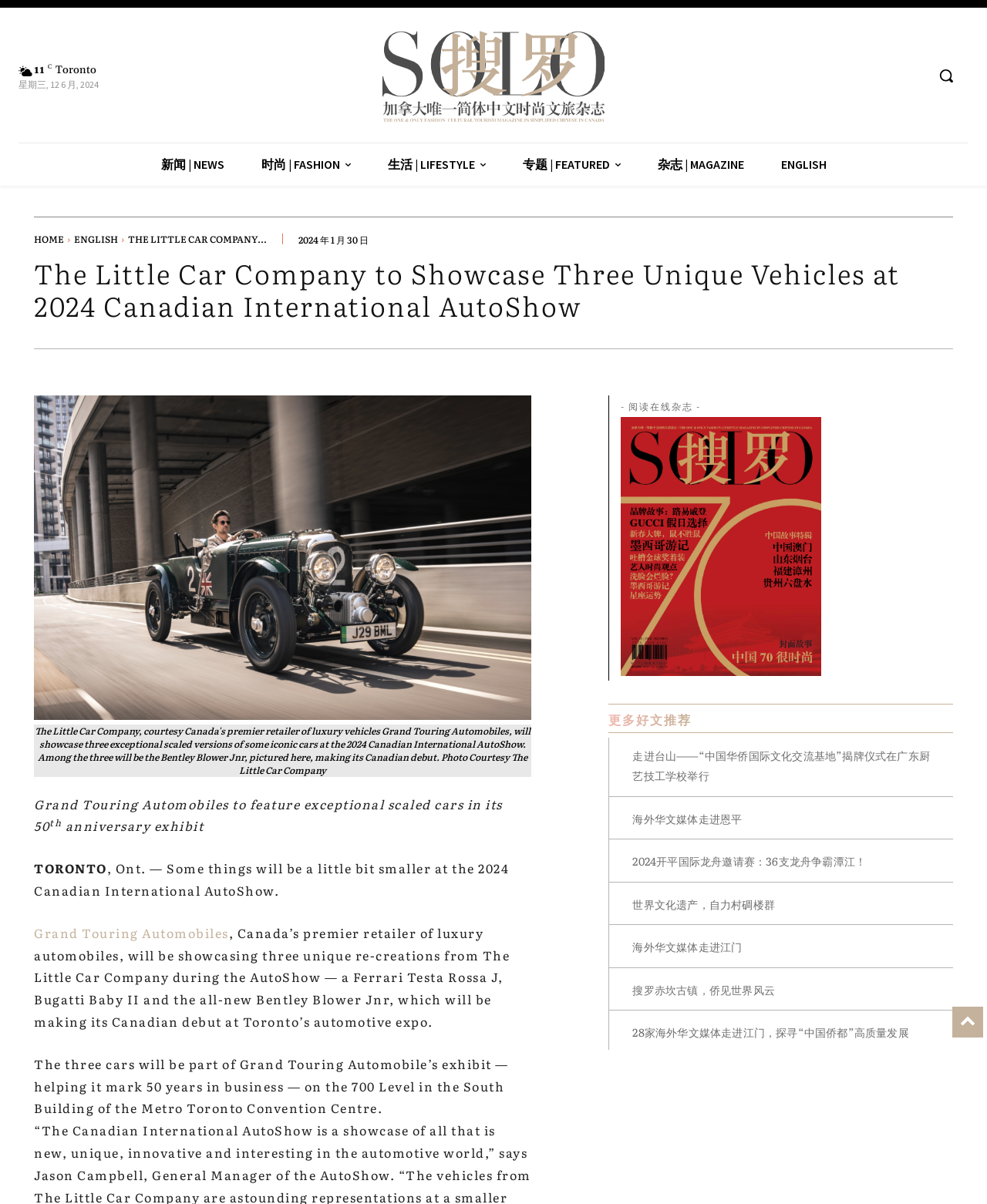Using the given element description, provide the bounding box coordinates (top-left x, top-left y, bottom-right x, bottom-right y) for the corresponding UI element in the screenshot: aria-label="Search"

[0.94, 0.047, 0.977, 0.078]